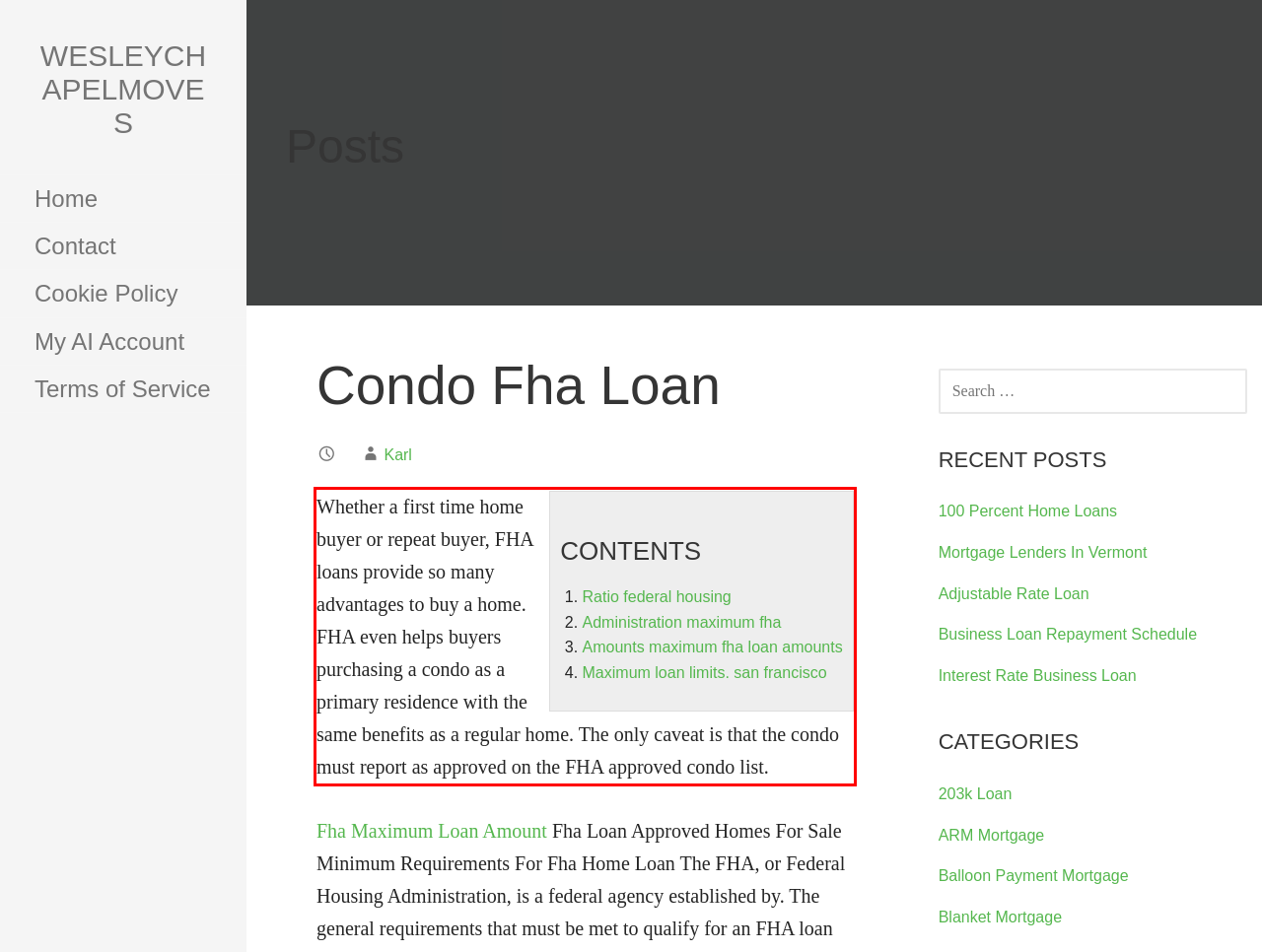Using OCR, extract the text content found within the red bounding box in the given webpage screenshot.

Whether a first time home buyer or repeat buyer, FHA loans provide so many advantages to buy a home. FHA even helps buyers purchasing a condo as a primary residence with the same benefits as a regular home. The only caveat is that the condo must report as approved on the FHA approved condo list.